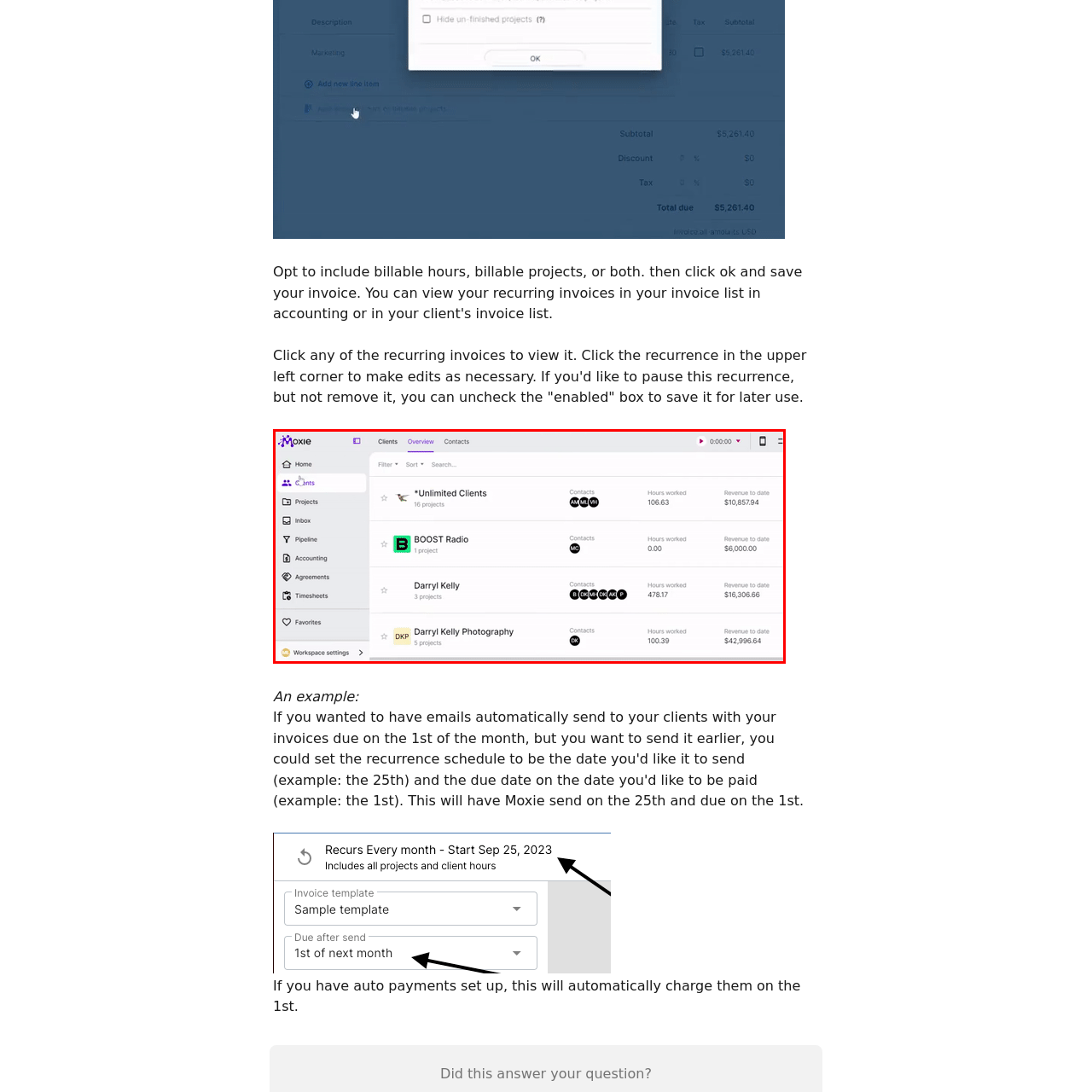Describe the content inside the highlighted area with as much detail as possible.

The image showcases a client management interface within the Moxie application. It features a clean, organized layout for the "Clients" overview section, where users can access essential information about their clients and projects. 

At the top left, the sidebar includes navigational links such as "Home," "Projects," "Inbox," "Pipeline," "Accounting," "Agreements," and "Timesheets," facilitating easy access to different application features. 

The main section lists various clients alongside relevant data, including the number of projects associated, hours worked, and revenue generated to date. The first entry, labeled "*Unlimited Clients," indicates that it encompasses 16 projects, with a total of 106.63 hours recorded and revenue of $10,857.94. Following this are listings for "BOOST Radio," "Darryl Kelly," and "Darryl Kelly Photography," each displaying project counts, hours worked, and revenue figures explicitly, offering a comprehensive overview of client engagements.

This organized presentation allows users to quickly assess their client relationships, manage workloads, and track financial performance efficiently.